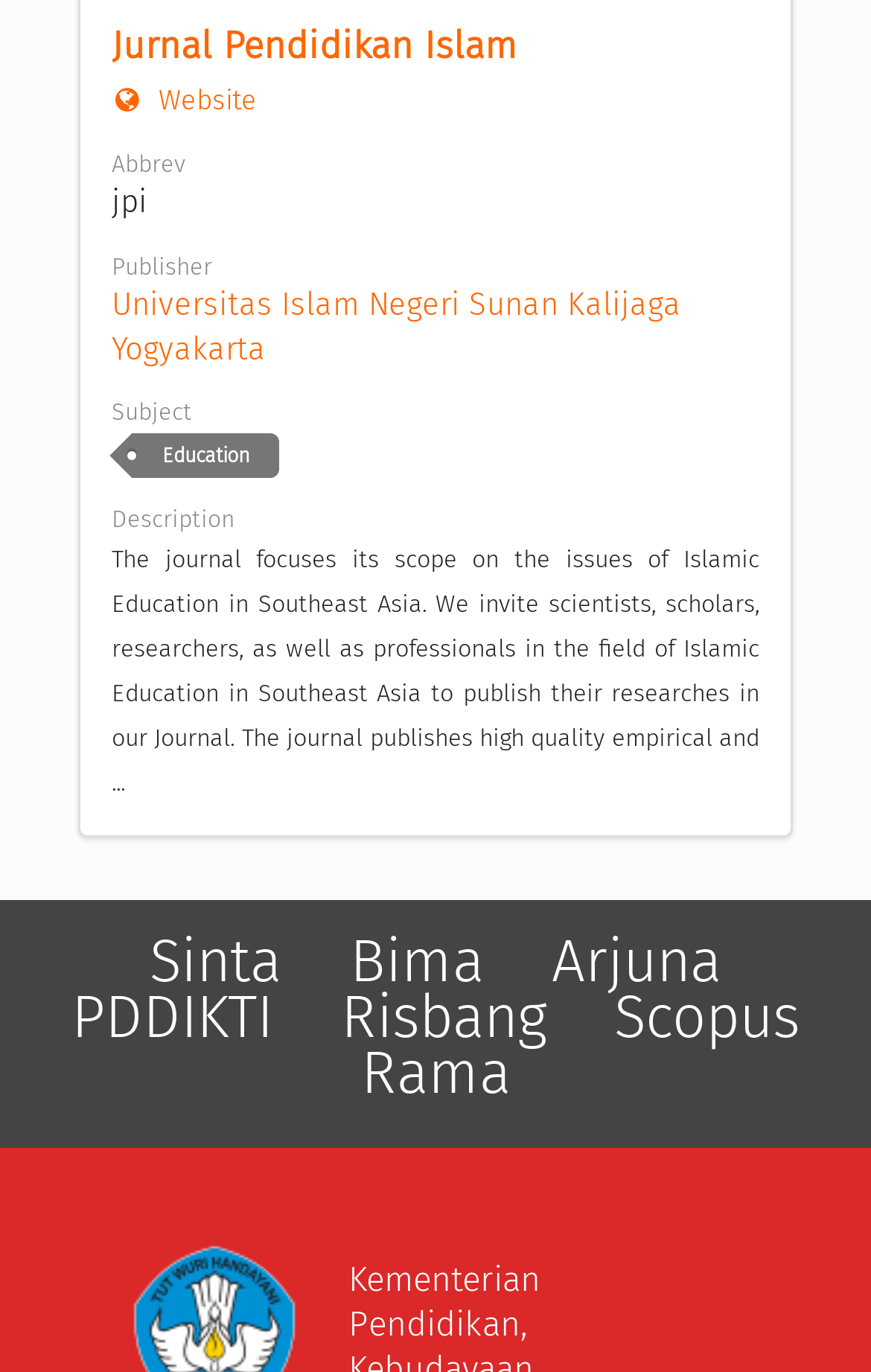Answer the question below using just one word or a short phrase: 
What is the abbreviation of the journal?

JPI